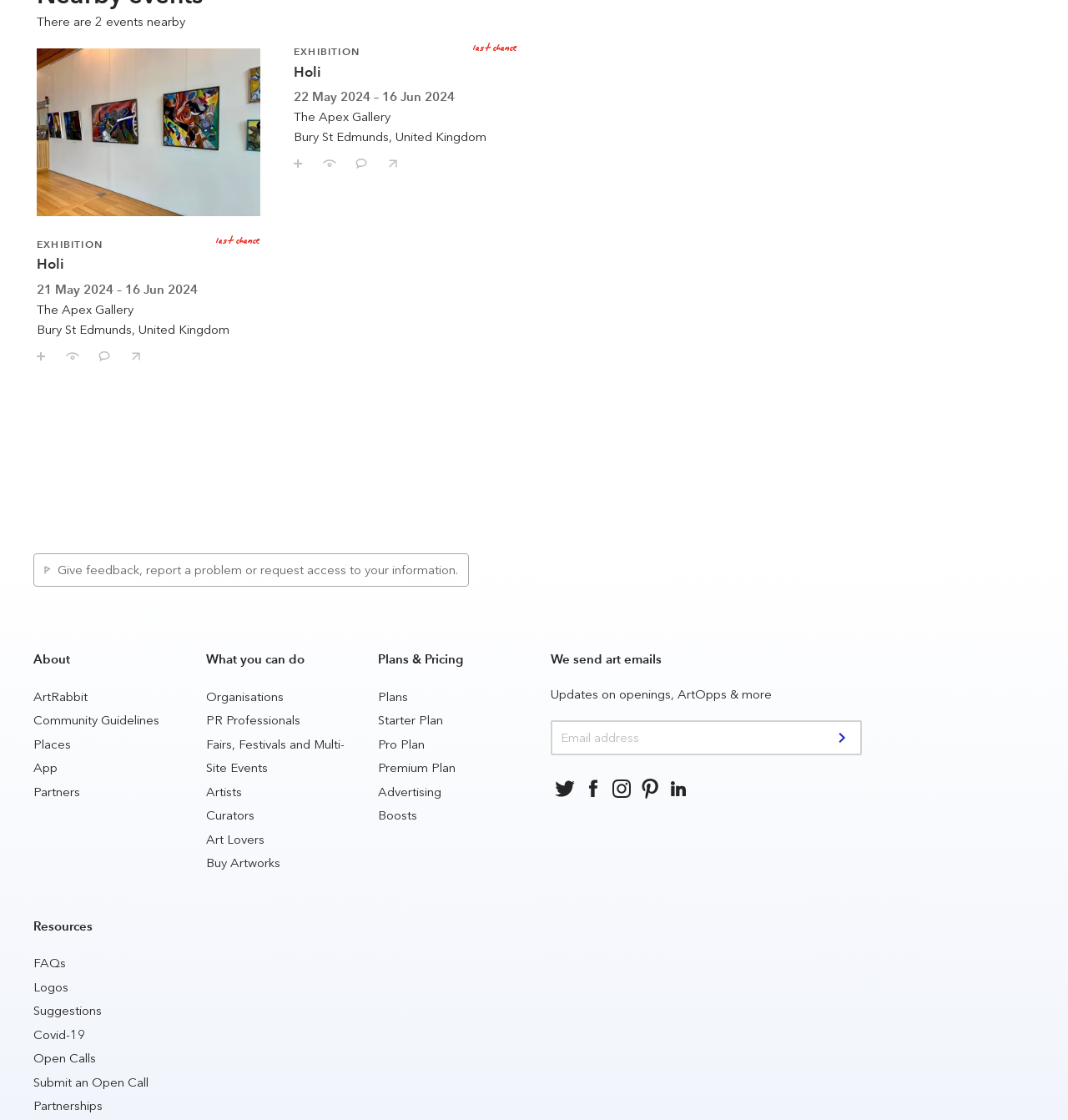Find the bounding box coordinates of the element to click in order to complete this instruction: "View Holi exhibition details". The bounding box coordinates must be four float numbers between 0 and 1, denoted as [left, top, right, bottom].

[0.034, 0.044, 0.244, 0.303]